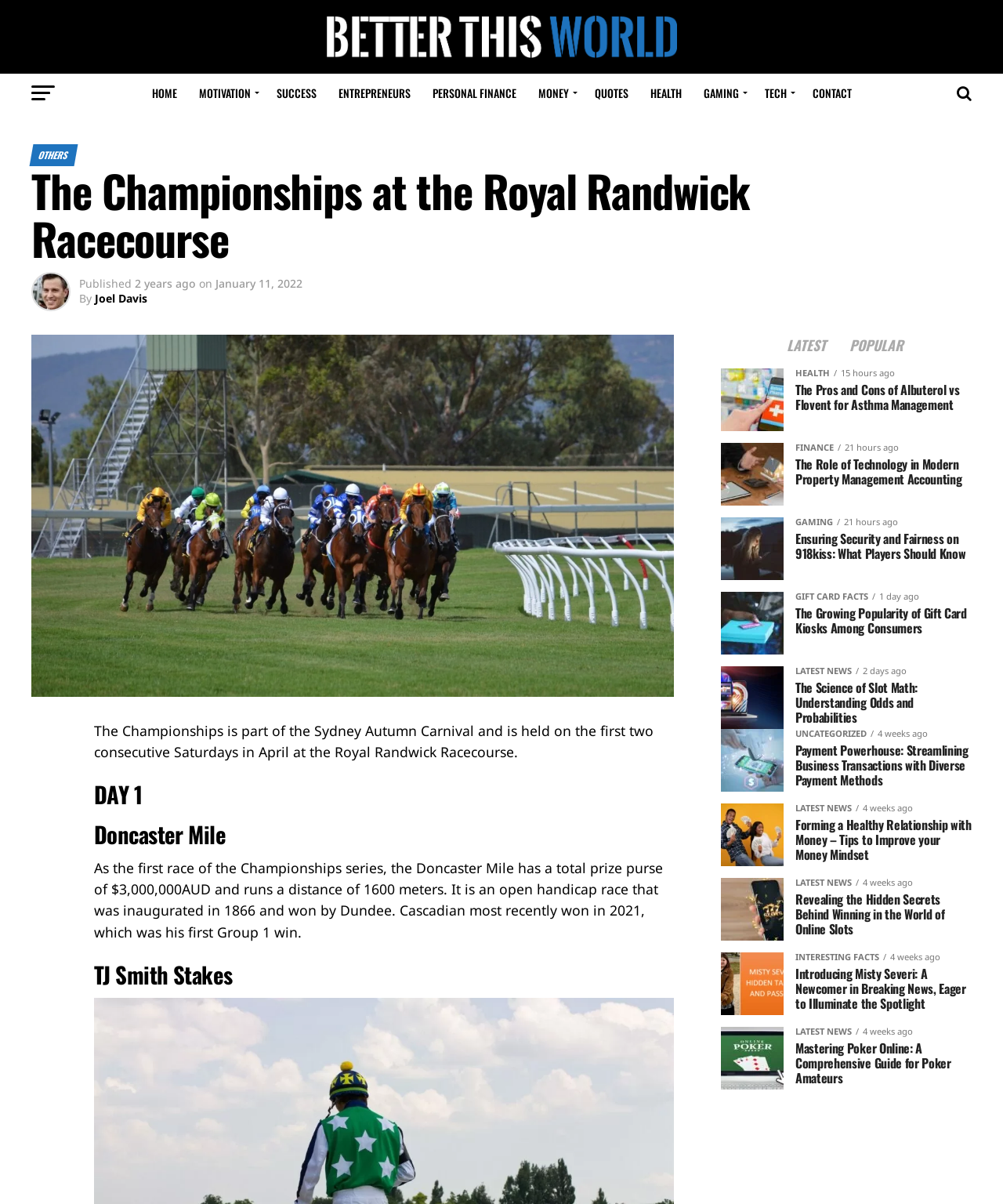Pinpoint the bounding box coordinates of the clickable element needed to complete the instruction: "Click QUOTES". The coordinates should be provided as four float numbers between 0 and 1: [left, top, right, bottom].

[0.583, 0.061, 0.636, 0.094]